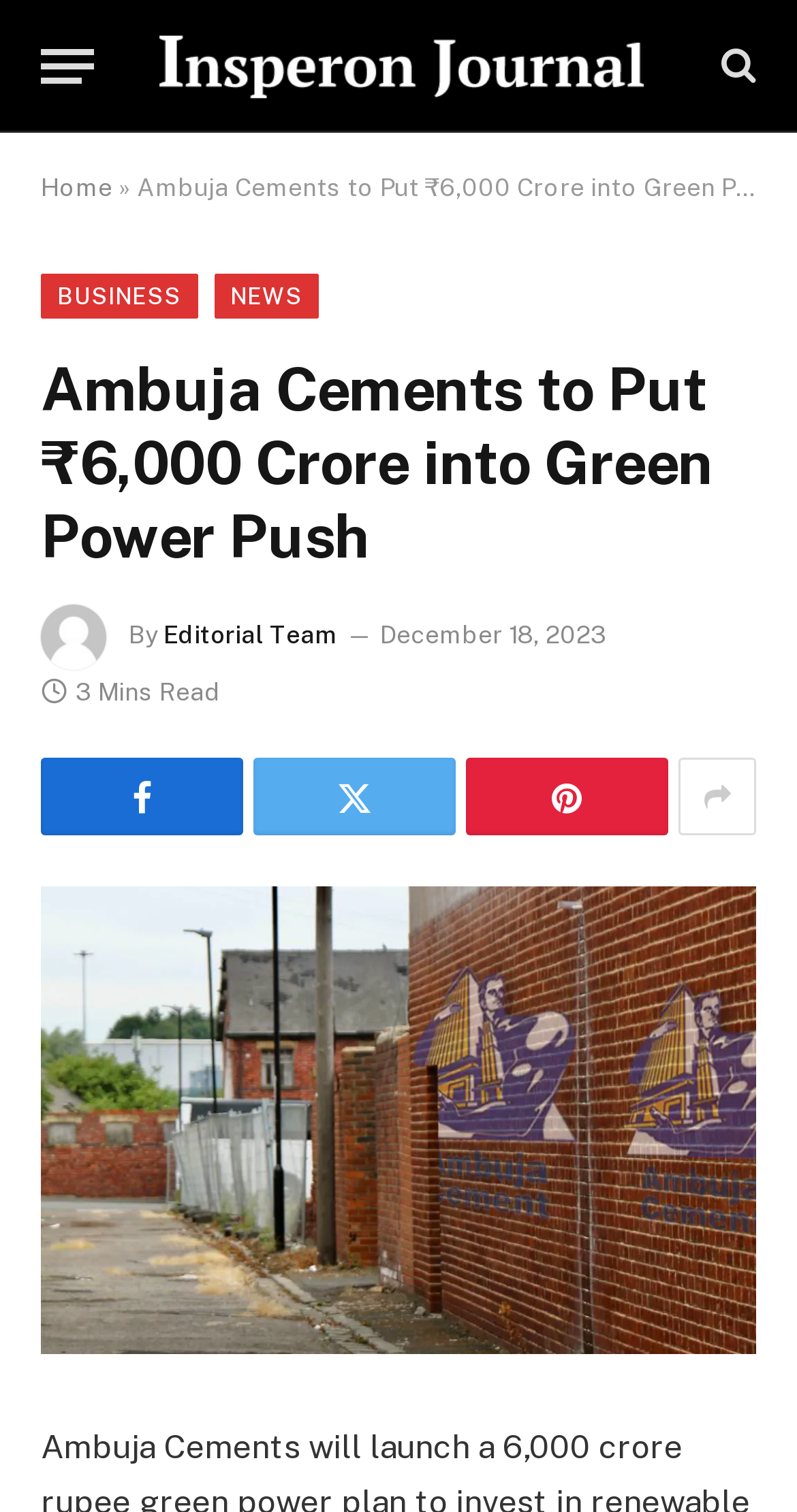Locate the bounding box coordinates of the clickable element to fulfill the following instruction: "Click the Ambuja Cements link". Provide the coordinates as four float numbers between 0 and 1 in the format [left, top, right, bottom].

[0.051, 0.586, 0.949, 0.895]